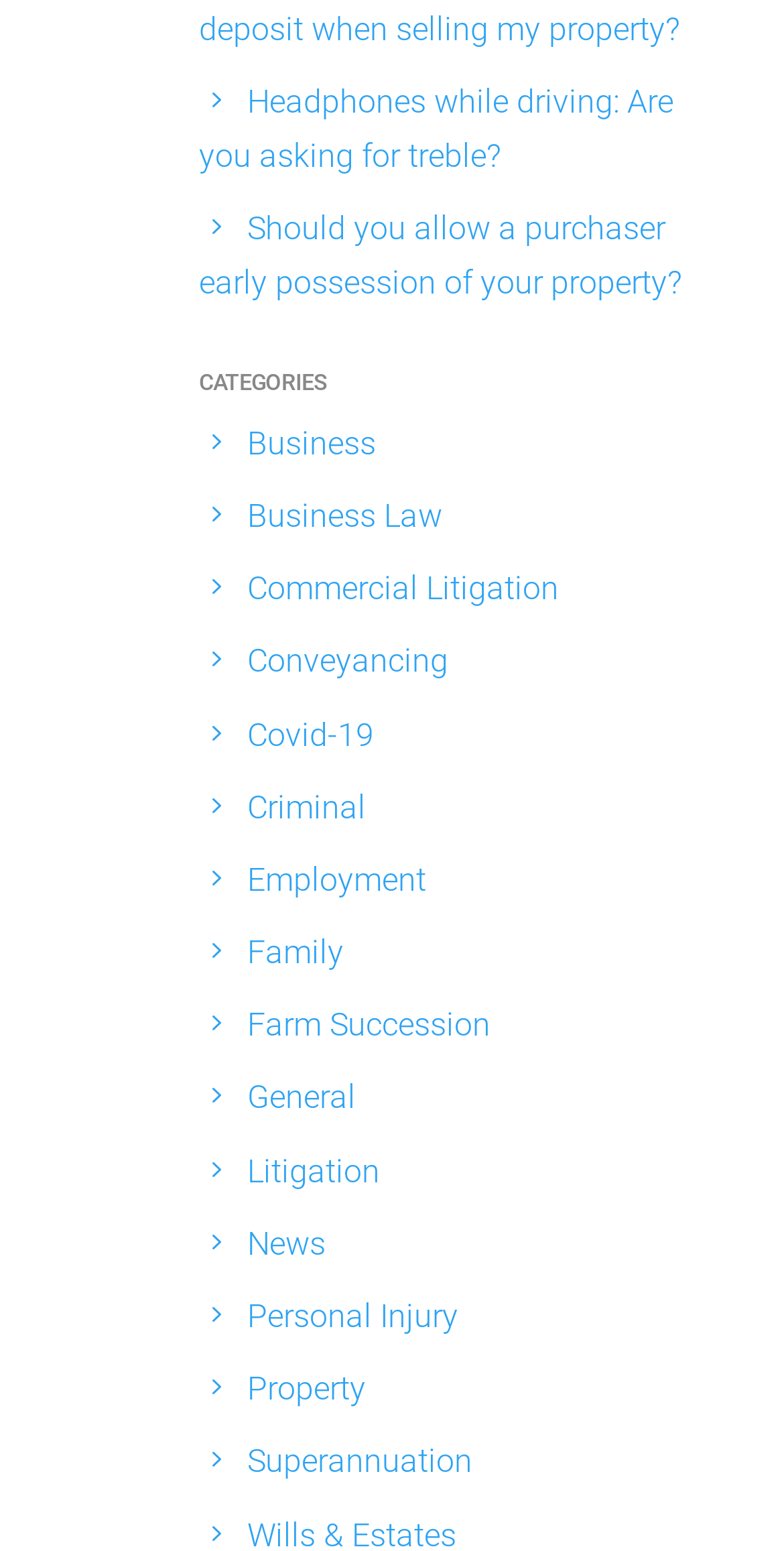Find the bounding box coordinates of the clickable region needed to perform the following instruction: "View the 'News' page". The coordinates should be provided as four float numbers between 0 and 1, i.e., [left, top, right, bottom].

[0.315, 0.789, 0.415, 0.814]